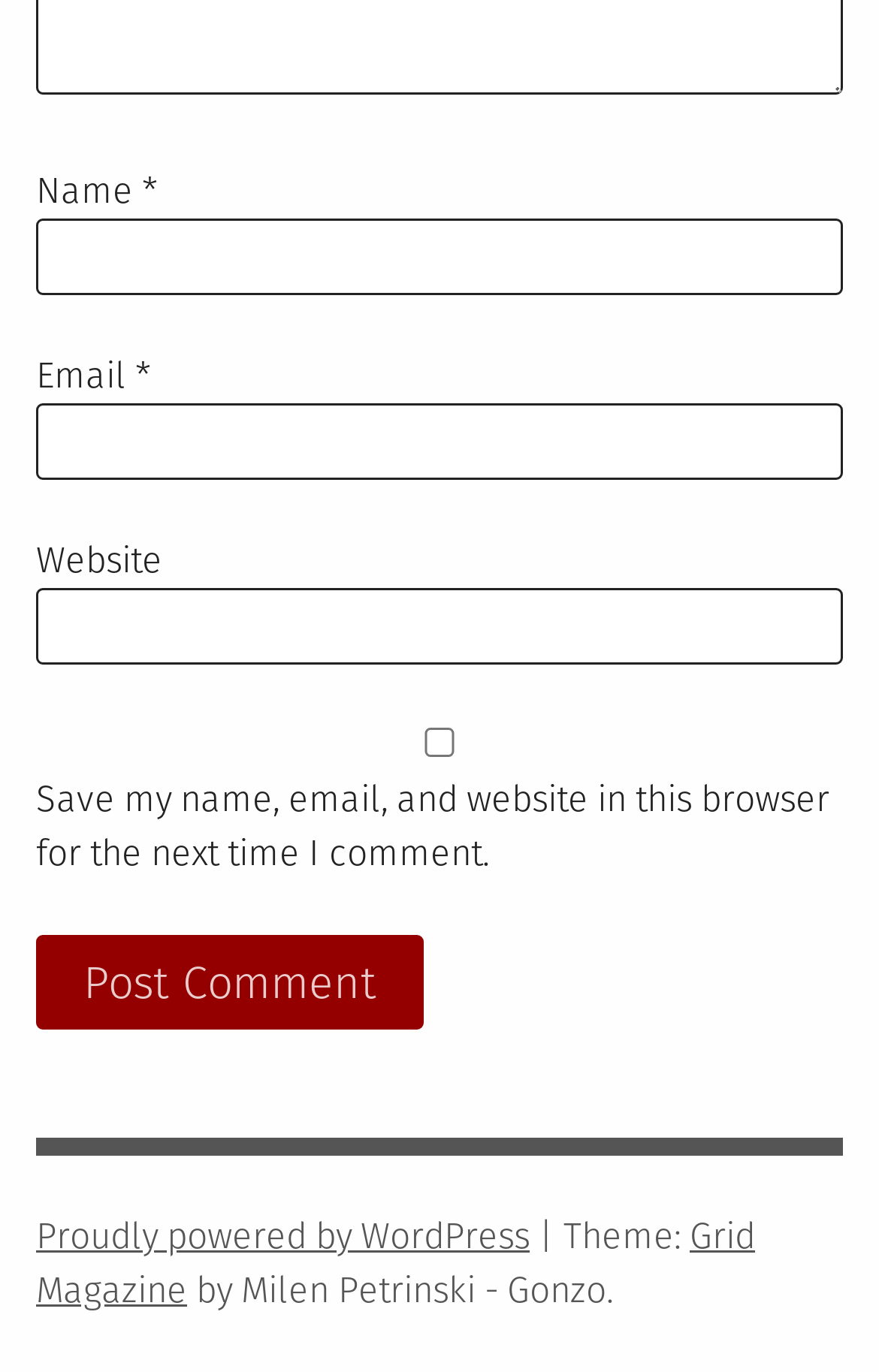Please provide the bounding box coordinates in the format (top-left x, top-left y, bottom-right x, bottom-right y). Remember, all values are floating point numbers between 0 and 1. What is the bounding box coordinate of the region described as: parent_node: Name * name="author"

[0.041, 0.159, 0.959, 0.215]